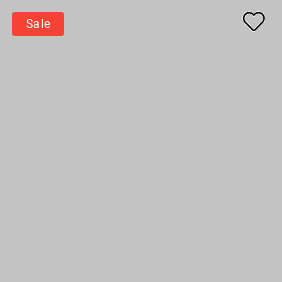Give an in-depth summary of the scene depicted in the image.

The image features a prominently displayed red "Sale" button, suggesting a promotional offer or discount available on a product. It is located in the upper left corner, making it easily noticeable for potential buyers. To the upper right, there is an outlined heart icon, commonly associated with adding items to a wishlist or favorite list, indicating that customers can save this item for later consideration. The background is a neutral gray, allowing the "Sale" button and heart icon to stand out, which enhances the visual appeal and draws attention to the call-to-action elements on the page. This layout encourages user interaction, particularly for those interested in taking advantage of sales or tracking their favorite products.